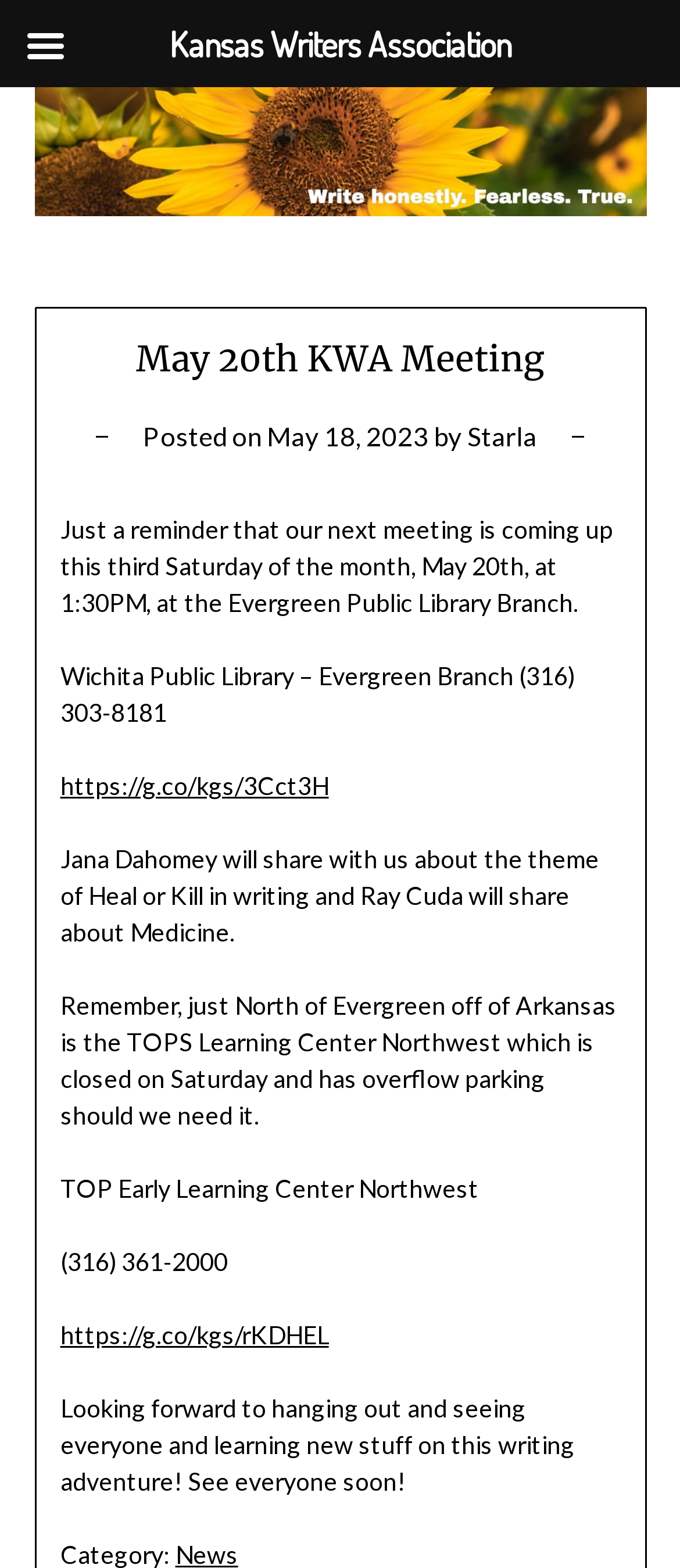What is the topic that Ray Cuda will share about?
Using the image as a reference, deliver a detailed and thorough answer to the question.

The information about the speakers can be found in the third paragraph of the webpage, which states 'Jana Dahomey will share with us about the theme of Heal or Kill in writing and Ray Cuda will share about Medicine.'